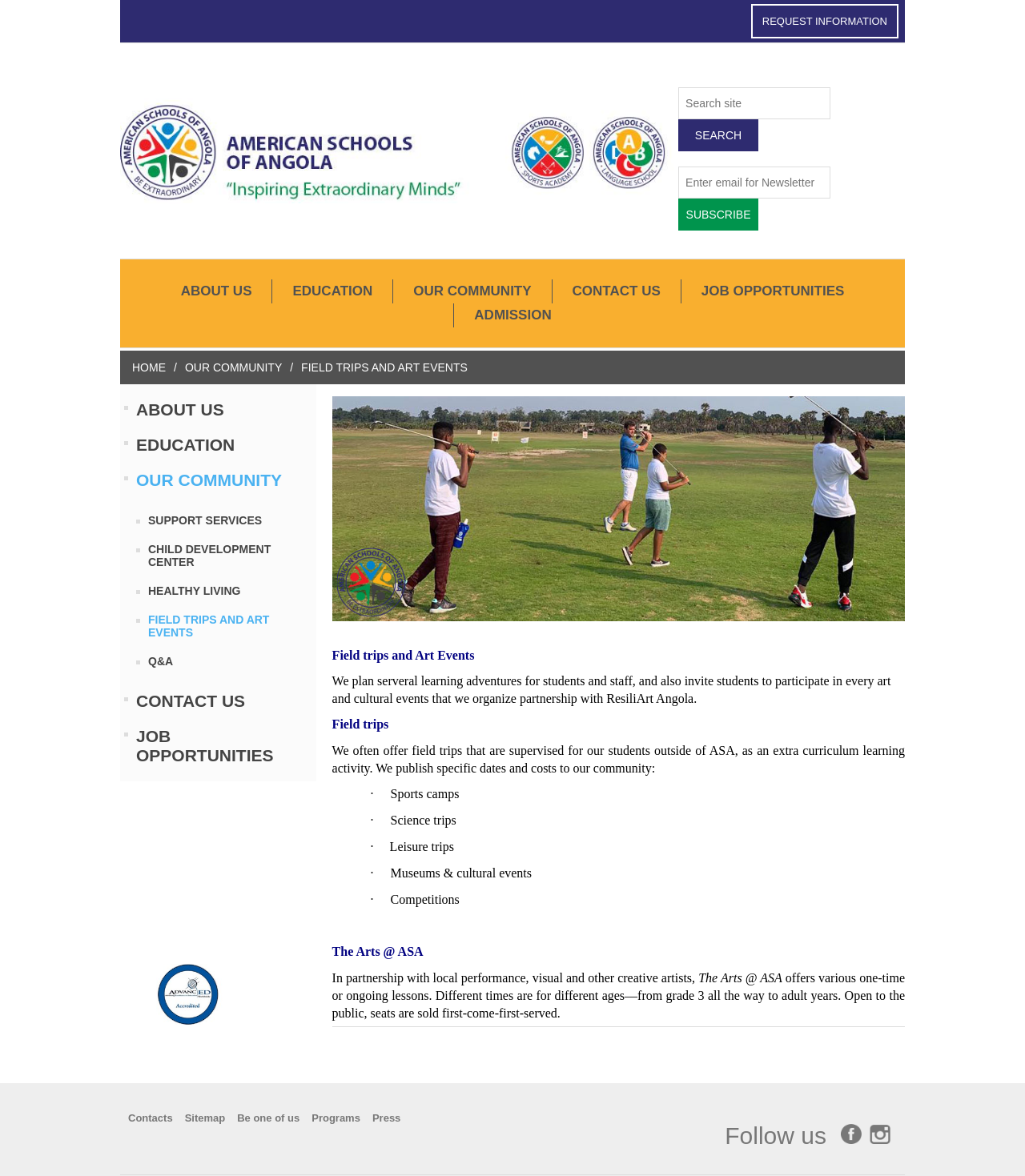Identify the bounding box coordinates of the clickable region required to complete the instruction: "Learn about American Schools of Angola". The coordinates should be given as four float numbers within the range of 0 and 1, i.e., [left, top, right, bottom].

[0.117, 0.084, 0.662, 0.173]